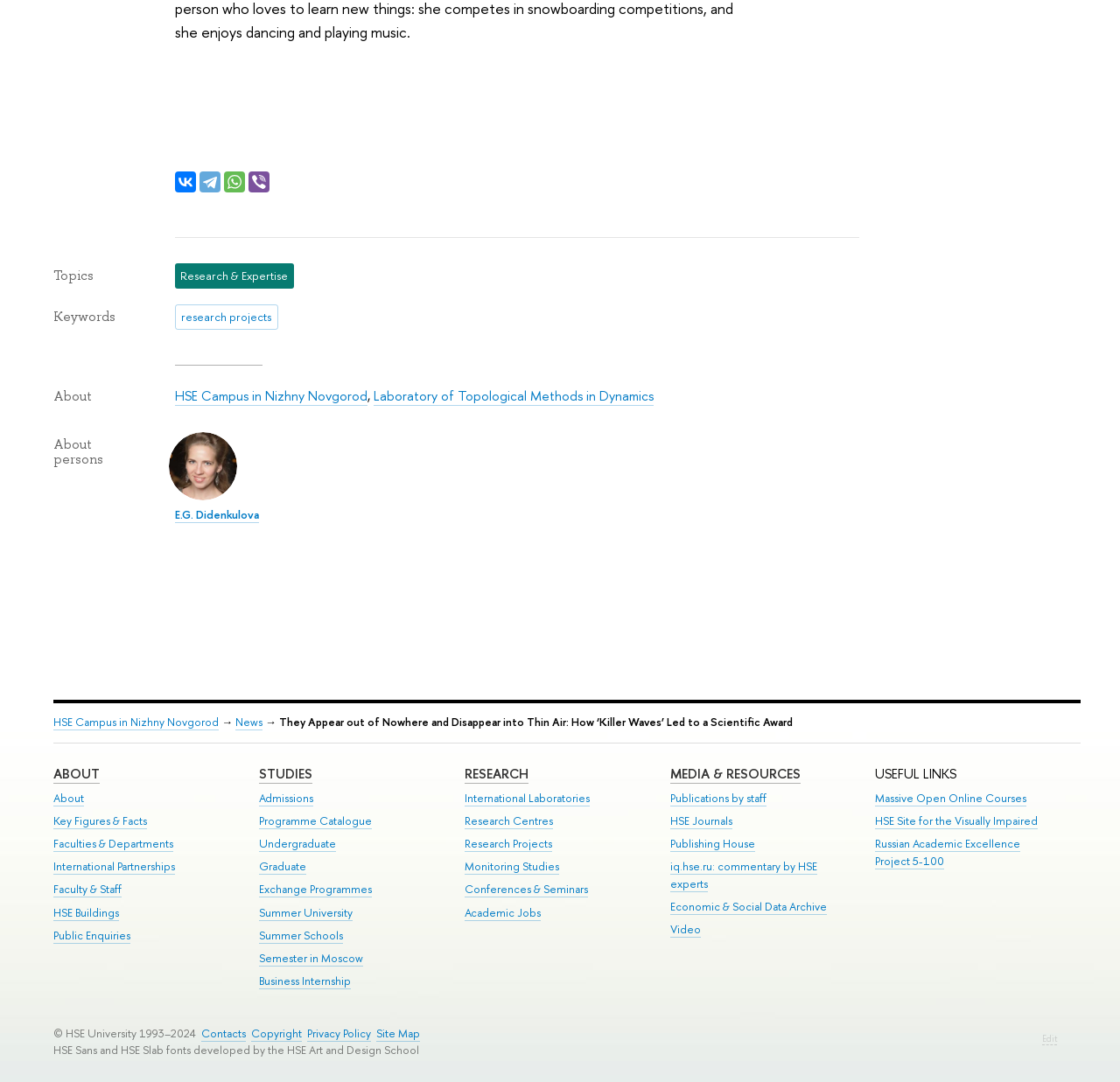Pinpoint the bounding box coordinates of the clickable area needed to execute the instruction: "Read the news about 'Killer Waves'". The coordinates should be specified as four float numbers between 0 and 1, i.e., [left, top, right, bottom].

[0.249, 0.661, 0.708, 0.675]